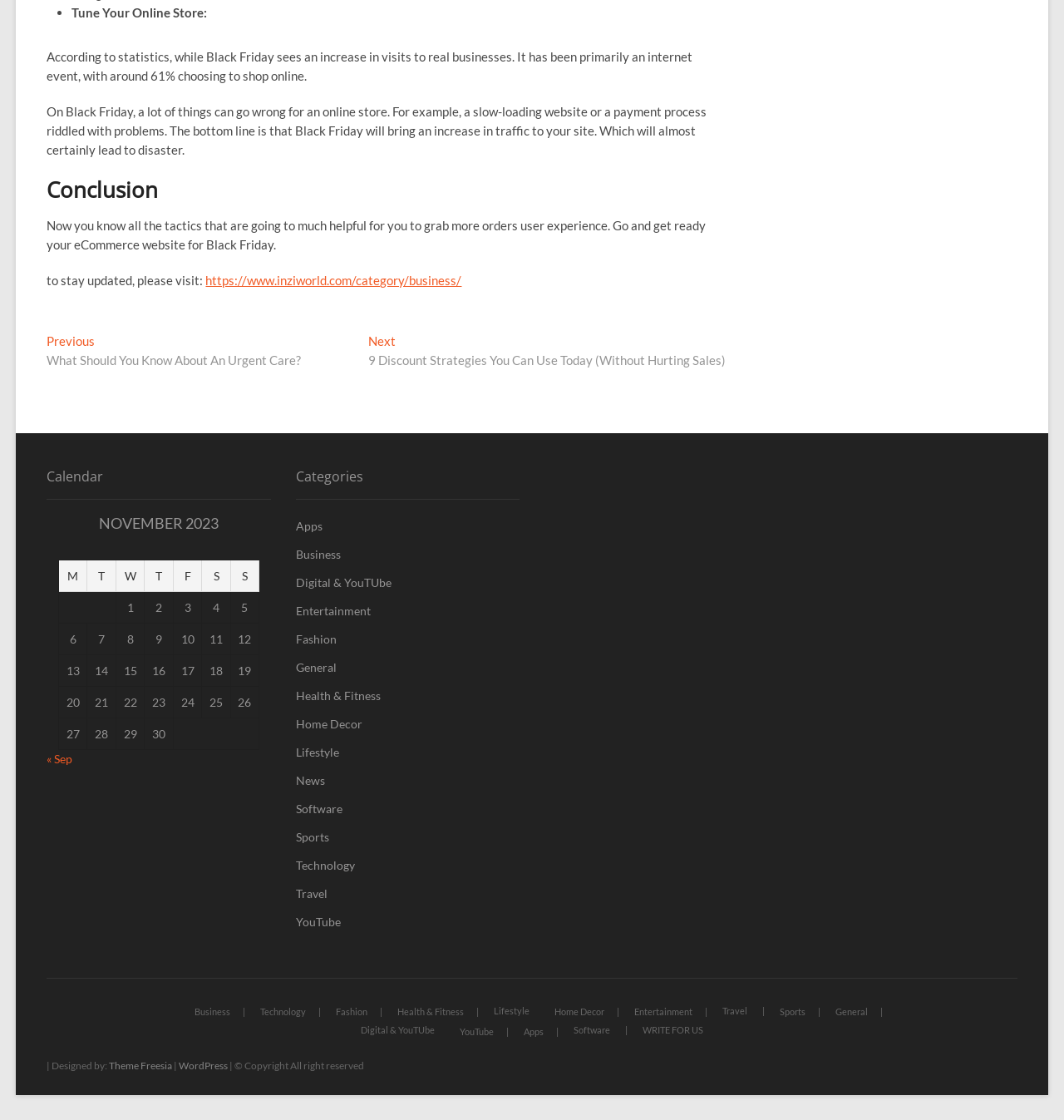Answer the following in one word or a short phrase: 
What is the previous post about?

Urgent Care